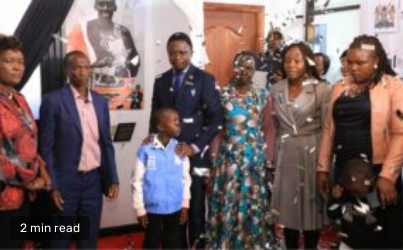Provide your answer in one word or a succinct phrase for the question: 
What is the boy in the center wearing?

Blue vest